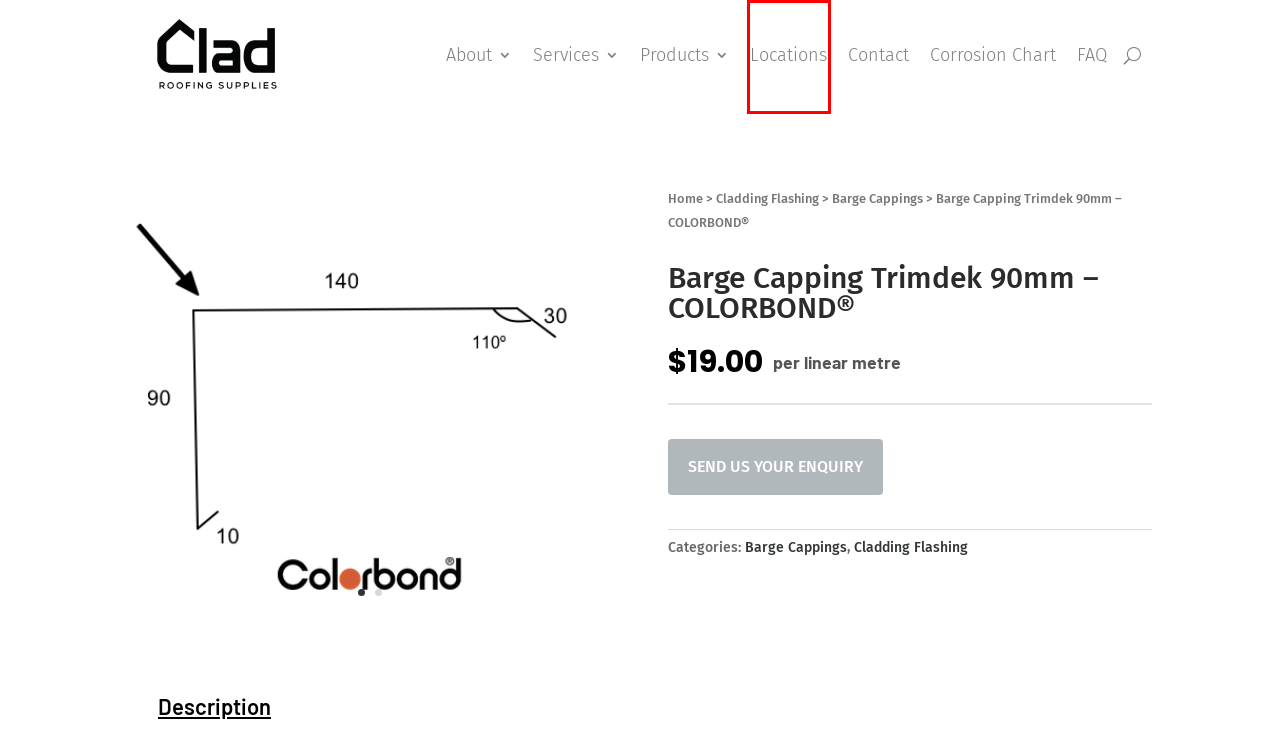Analyze the screenshot of a webpage that features a red rectangle bounding box. Pick the webpage description that best matches the new webpage you would see after clicking on the element within the red bounding box. Here are the candidates:
A. Contact Us - Clad Roofing Supplies
B. Corrosion Chart - Clad Roofing Supplies
C. Our Services - Clad Roofing Supplies
D. Shop Cladding Flashing Australia - Clad Roofing Supplies
E. Roofing Supplies & Cladding Services - Clad Roofing Supplies
F. FAQ - Clad Roofing Supplies
G. Locations - Clad Roofing Supplies
H. Barge Cappings Archives - Clad Roofing Supplies

G